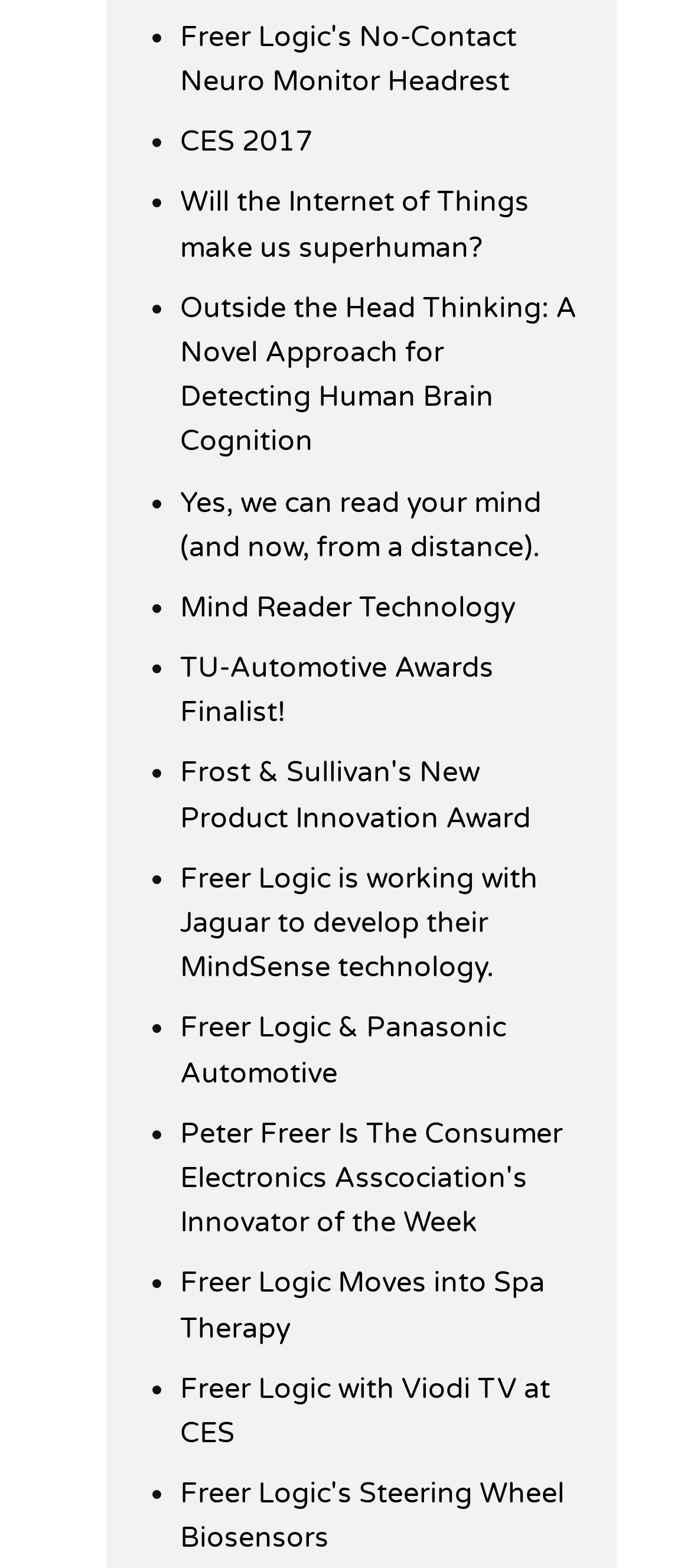What is the award mentioned in the link 'Frost & Sullivan's New Product Innovation Award'?
Relying on the image, give a concise answer in one word or a brief phrase.

New Product Innovation Award